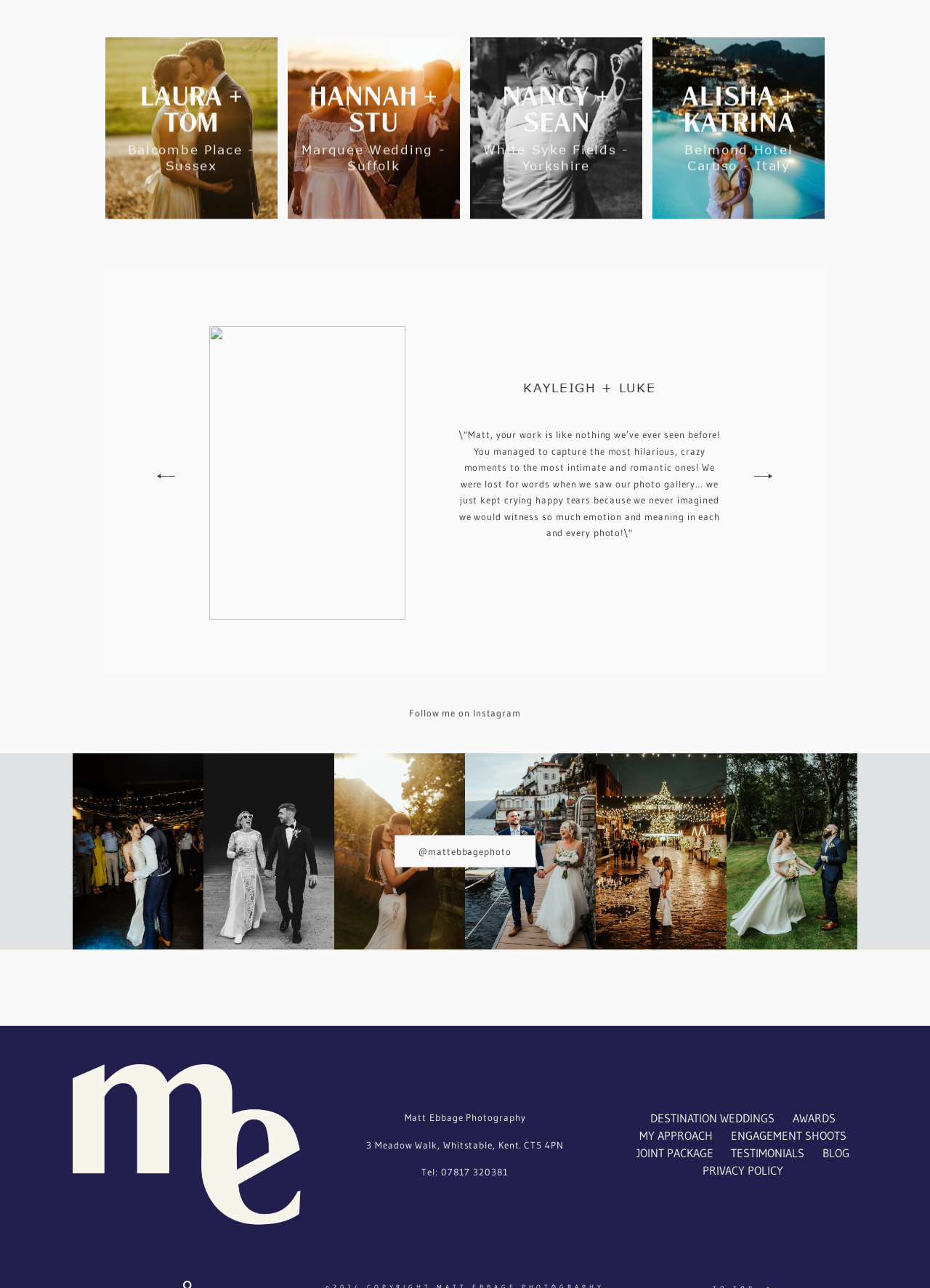What type of photography does the photographer specialize in?
Please respond to the question with a detailed and informative answer.

The webpage is filled with examples of wedding photography, and the photographer's services are described as 'Wedding Photographer' and 'Destination Wedding Photographer', which indicates that the photographer specializes in wedding photography.